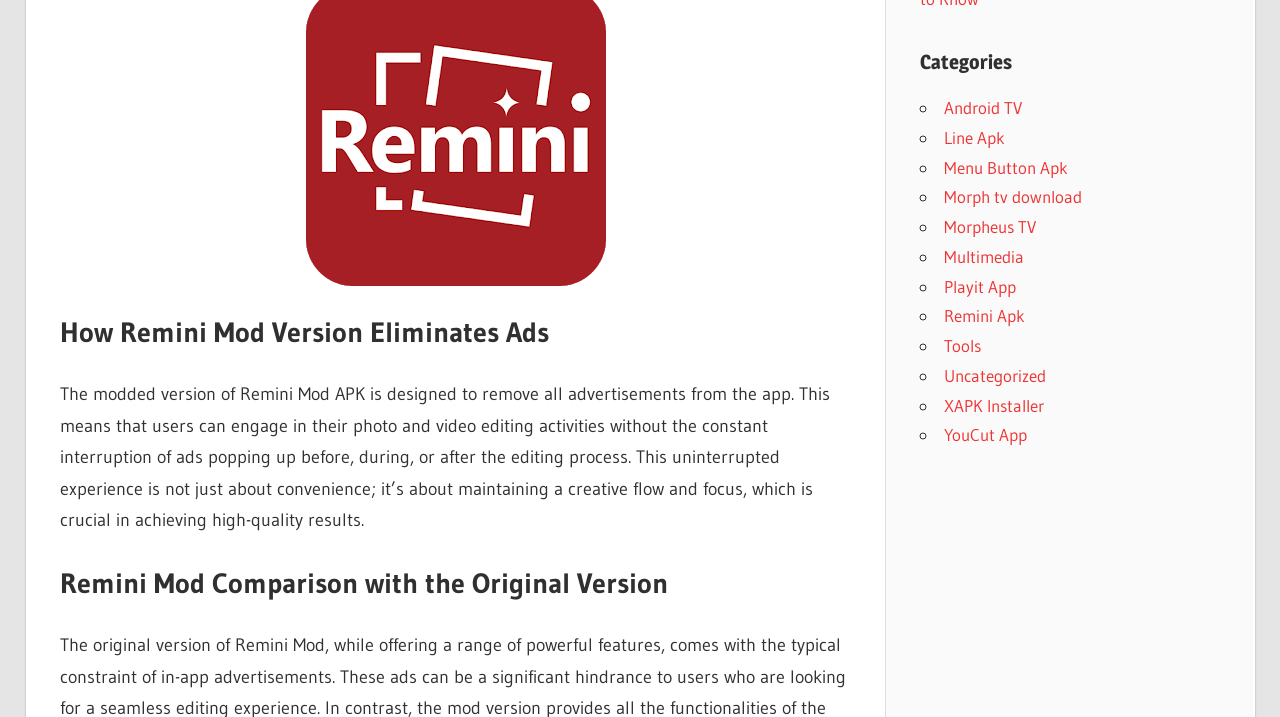From the element description: "YouCut App", extract the bounding box coordinates of the UI element. The coordinates should be expressed as four float numbers between 0 and 1, in the order [left, top, right, bottom].

[0.737, 0.592, 0.802, 0.621]